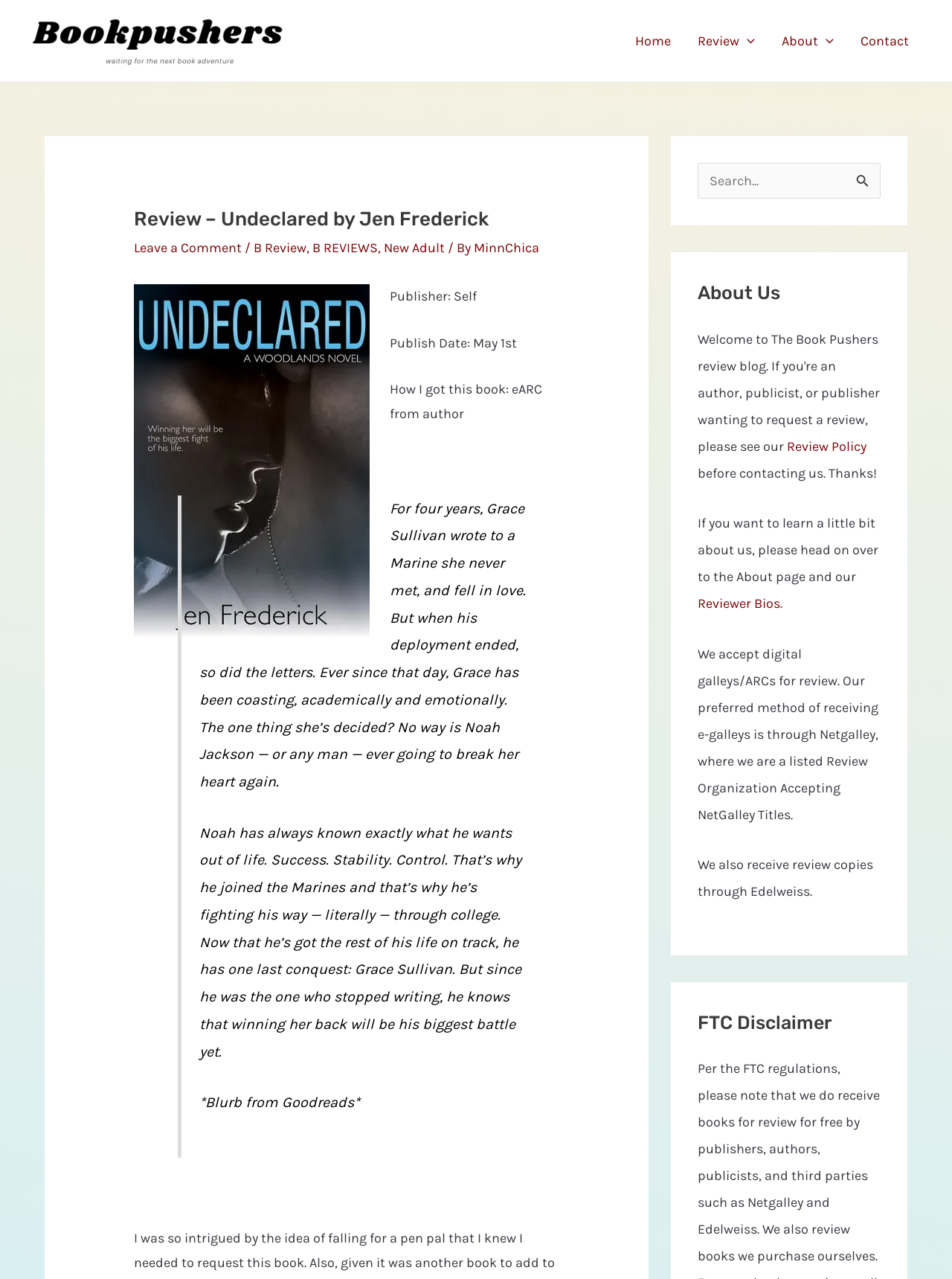Pinpoint the bounding box coordinates of the clickable area needed to execute the instruction: "View the 'About Us' page". The coordinates should be specified as four float numbers between 0 and 1, i.e., [left, top, right, bottom].

[0.733, 0.218, 0.925, 0.24]